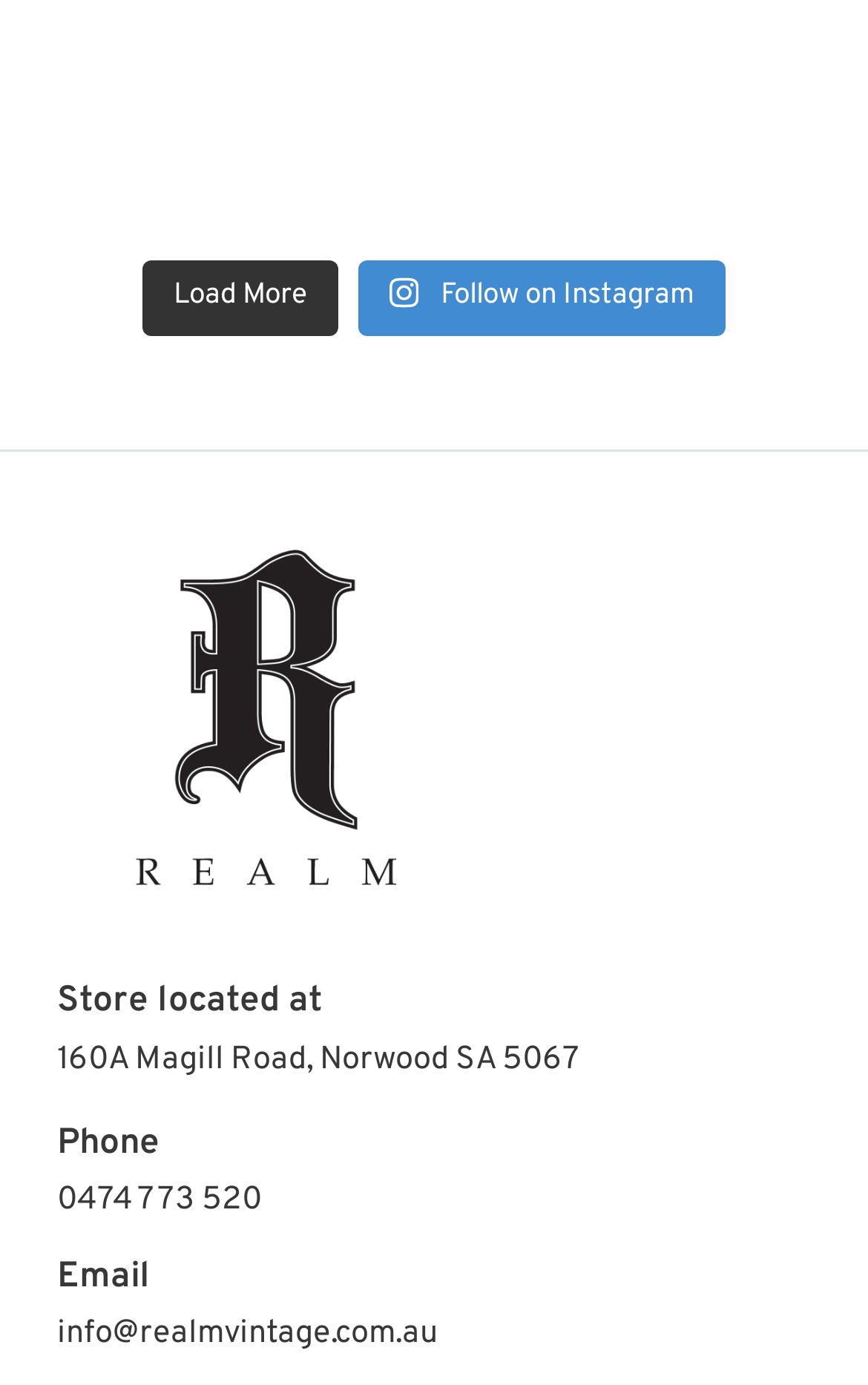What type of furniture is being sold on this website?
Please look at the screenshot and answer in one word or a short phrase.

Mid-century modern furniture